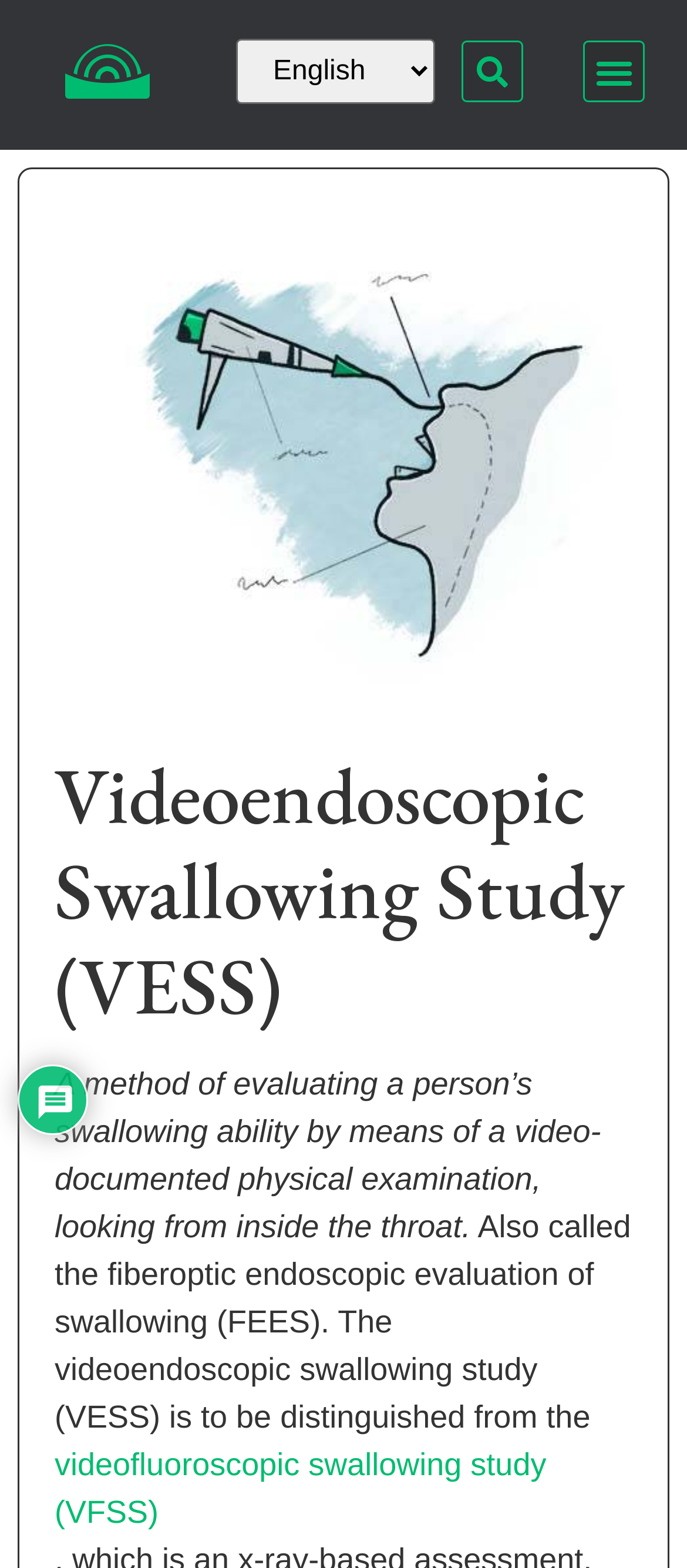Summarize the webpage with intricate details.

The webpage is about a videoendoscopic swallowing study, also known as VESS. At the top left, there is a figure with an image of the Laryngopedia Icon 2023. To the right of the icon, there is a menu toggle button. Below the icon, there is a search bar with a search button, and a language selection dropdown menu.

The main content of the page is divided into two sections. On the left, there is a large illustration of a VESS, taking up most of the vertical space. Above the illustration, there is a heading that reads "VESS Illustration Videoendoscopic Swallowing Study (VESS)". 

On the right side of the illustration, there are three blocks of text. The first block describes VESS as a method of evaluating a person's swallowing ability by means of a video-documented physical examination, looking from inside the throat. The second block of text explains that VESS is also called the fiberoptic endoscopic evaluation of swallowing (FEES) and distinguishes it from another study. The third block of text contains a link to a videofluoroscopic swallowing study (VFSS).

At the bottom left of the page, there is a small image, but its content is not specified. Overall, the page has a simple layout with a focus on providing information about VESS.